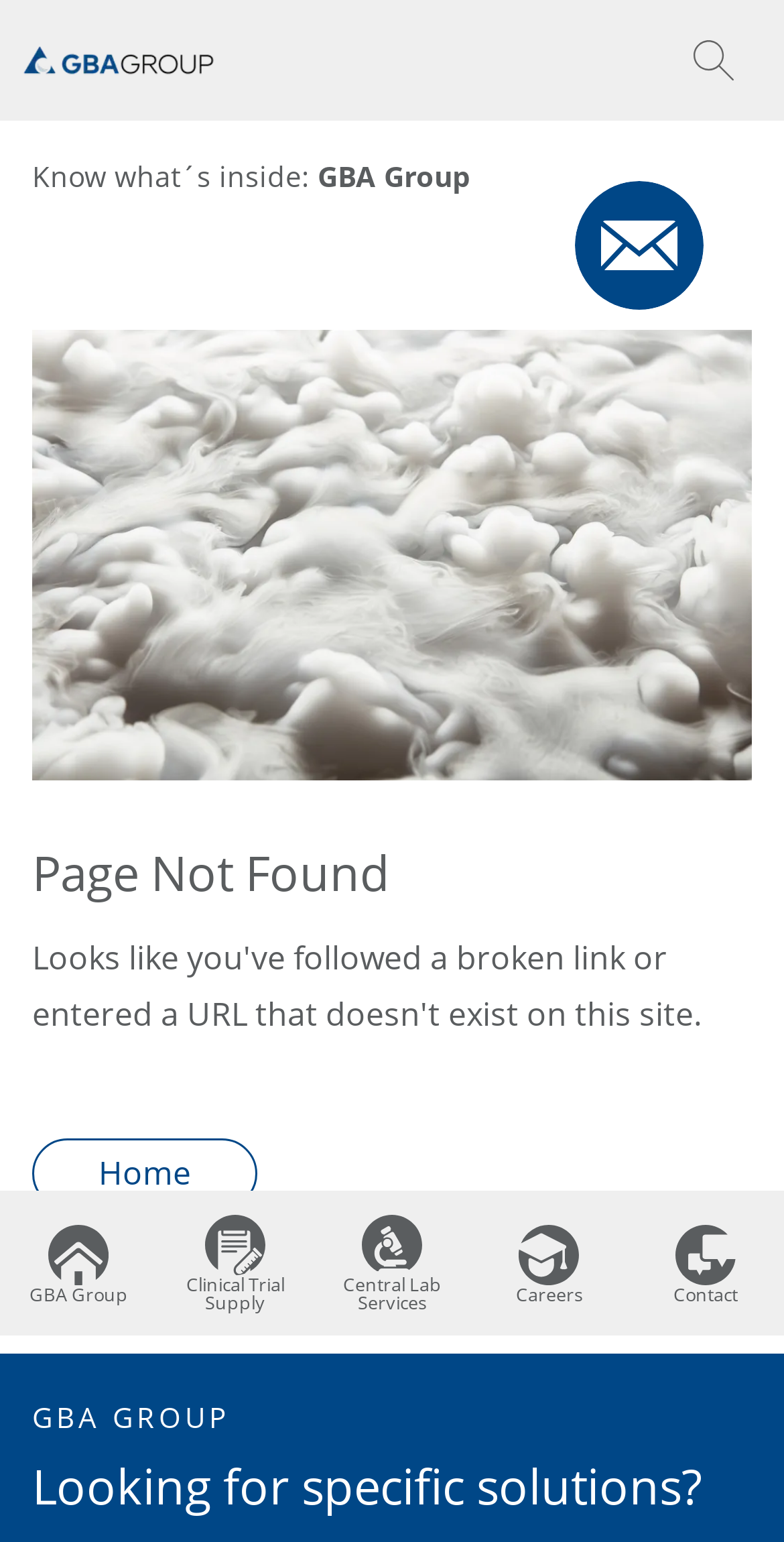Summarize the webpage with intricate details.

This webpage appears to be an error page, specifically a "Page Not Found" page. At the top left corner, there is a logo image with a corresponding link. To the right of the logo, there is a button with an image. 

Below the logo, there is a section with two lines of text. The first line reads "Know what´s inside:" and the second line displays the text "GBA Group". 

Further down the page, there is a prominent heading that states "Page Not Found". Below this heading, there is a link to the "Home" page. 

The page also features a section with multiple links, including "GBA Group", "Clinical Trial Supply", "Central Lab Services", "Careers", and "Contact". Each of these links has a corresponding image. These links are arranged horizontally across the page, with "GBA Group" on the left and "Contact" on the right. 

Additionally, there are two headings at the bottom of the page, one reading "GBA GROUP" and the other "Looking for specific solutions?". There are also two small images located above these headings.